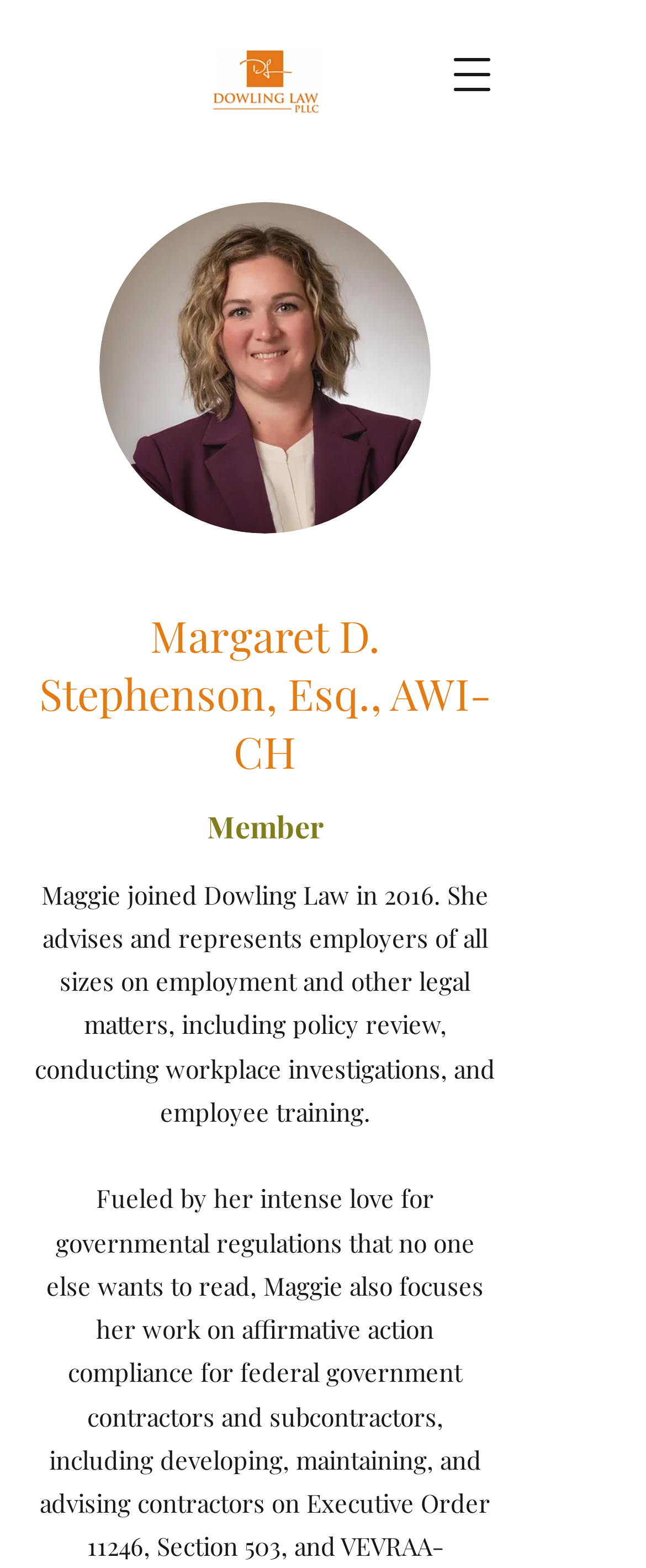What is Maggie's role in the law firm?
Please give a detailed and elaborate explanation in response to the question.

Maggie's role in the law firm is a member, as indicated by the static text 'Member' on the webpage.